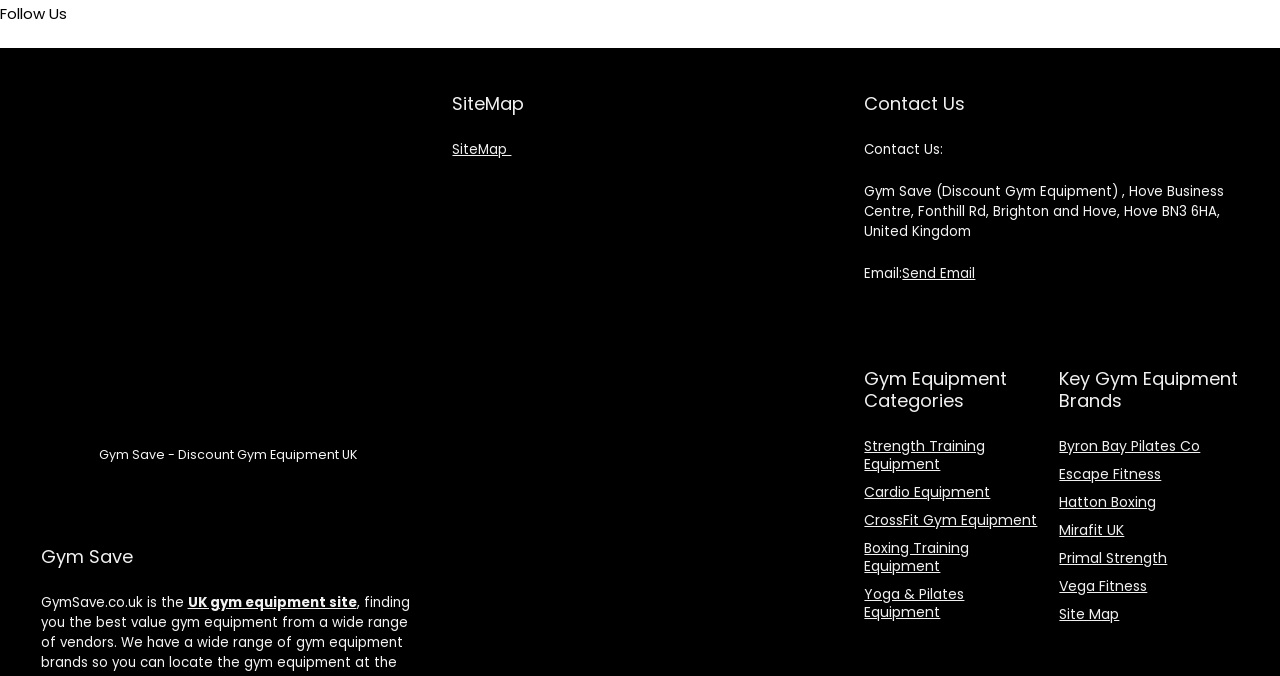Refer to the image and offer a detailed explanation in response to the question: How many gym equipment categories are listed?

The number of gym equipment categories can be found by counting the link elements under the StaticText element with the text 'Gym Equipment Categories'. There are 5 link elements: 'Strength Training Equipment', 'Cardio Equipment', 'CrossFit Gym Equipment', 'Boxing Training Equipment', and 'Yoga & Pilates Equipment'.